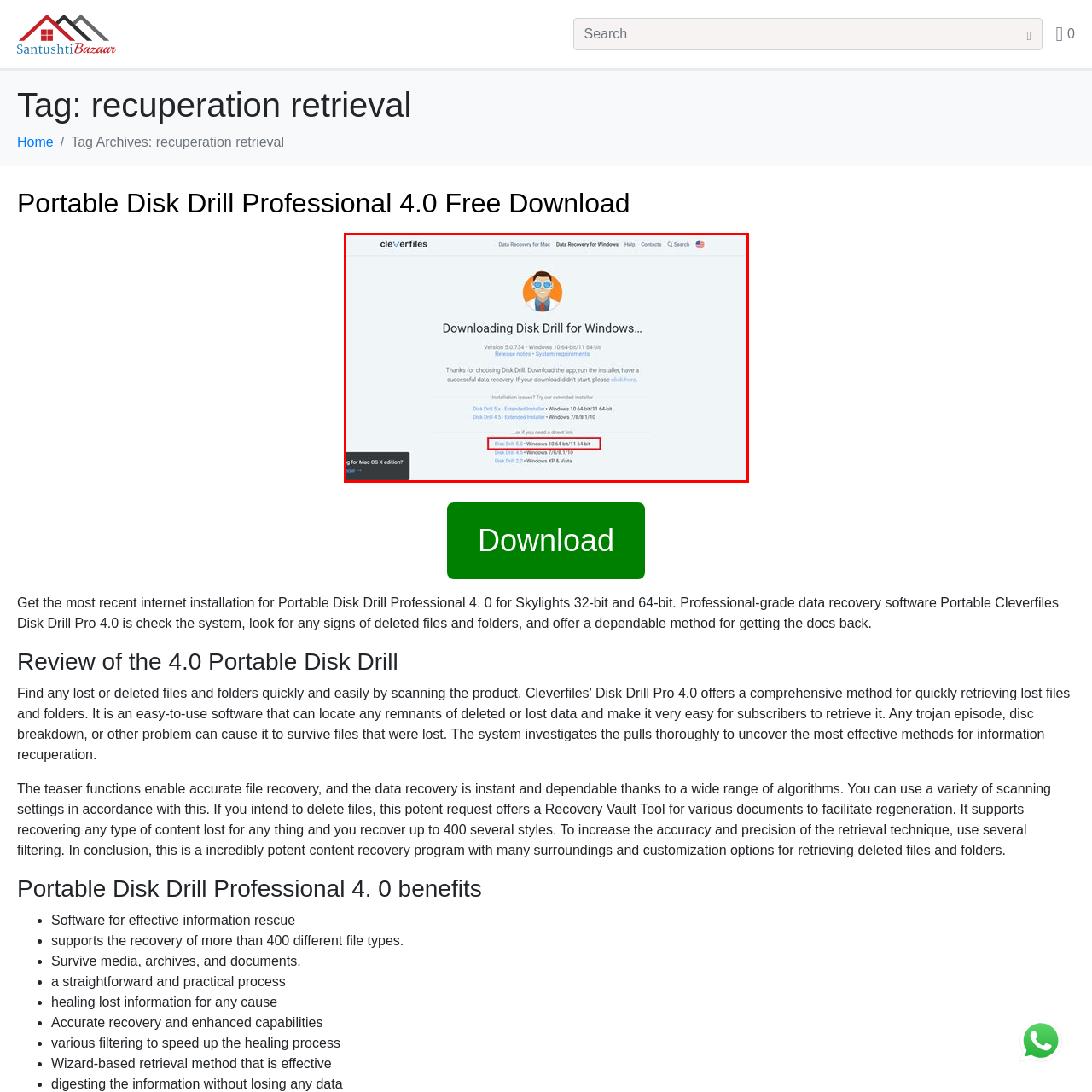What is the purpose of the stylized character in the corner?
Focus on the content inside the red bounding box and offer a detailed explanation.

The stylized character in the corner of the download page appears to be a friendly and approachable figure, likely intended to represent the tech support team behind Disk Drill, conveying a sense of professionalism and user-friendliness.